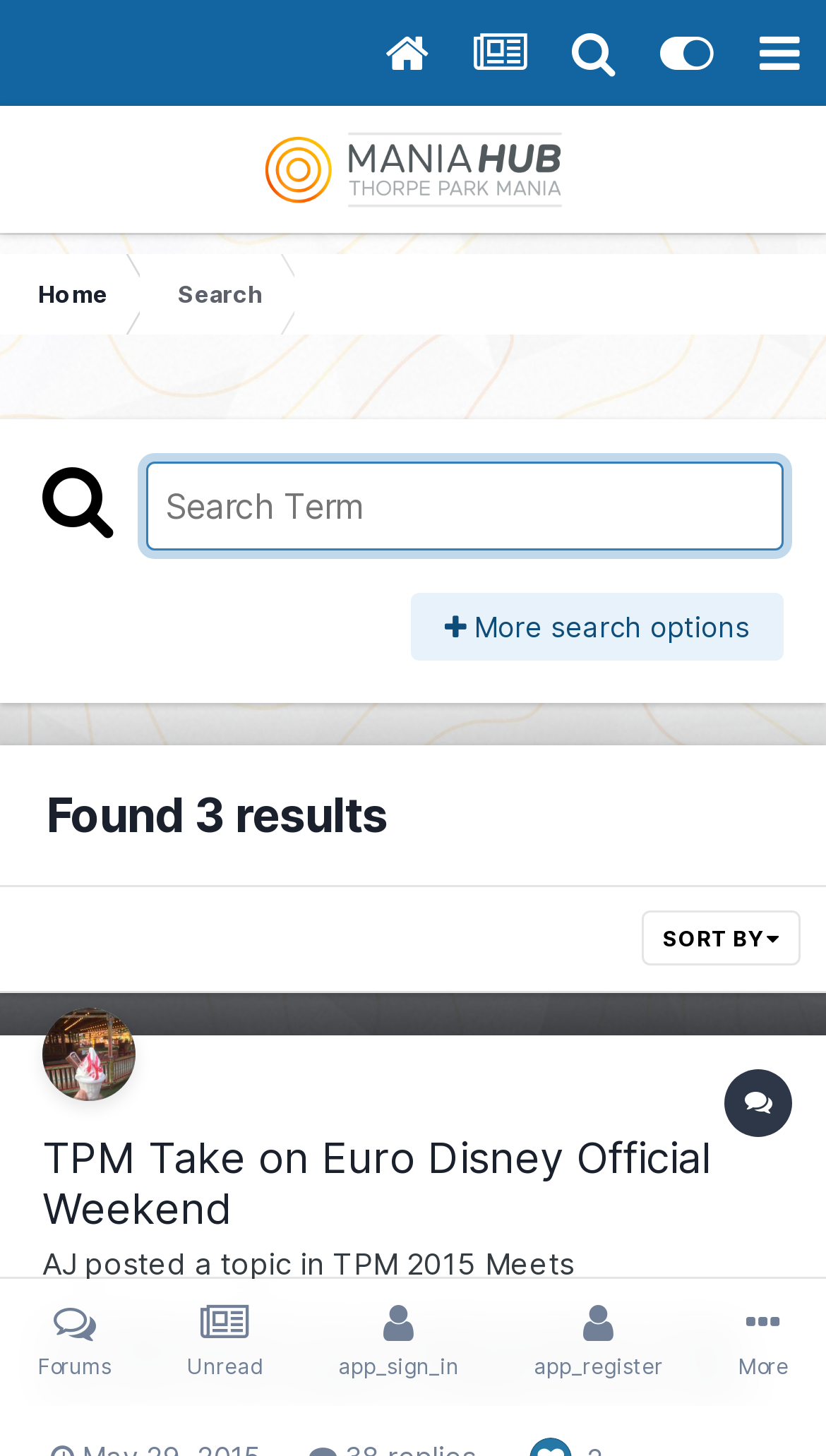Provide the bounding box coordinates of the section that needs to be clicked to accomplish the following instruction: "View topic 'TPM Take on Euro Disney Official Weekend'."

[0.051, 0.779, 0.862, 0.848]